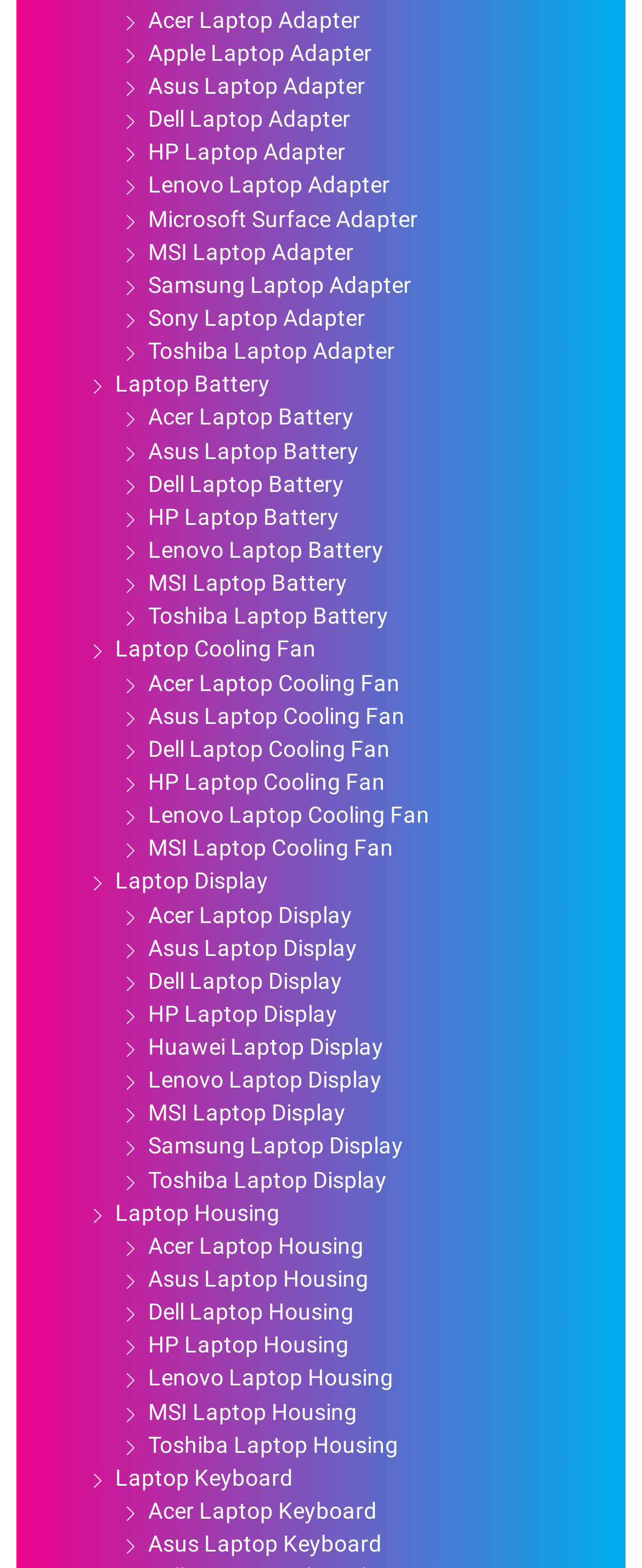Find the bounding box coordinates of the element you need to click on to perform this action: 'Check out Acer Laptop Housing'. The coordinates should be represented by four float values between 0 and 1, in the format [left, top, right, bottom].

[0.231, 0.786, 0.567, 0.803]